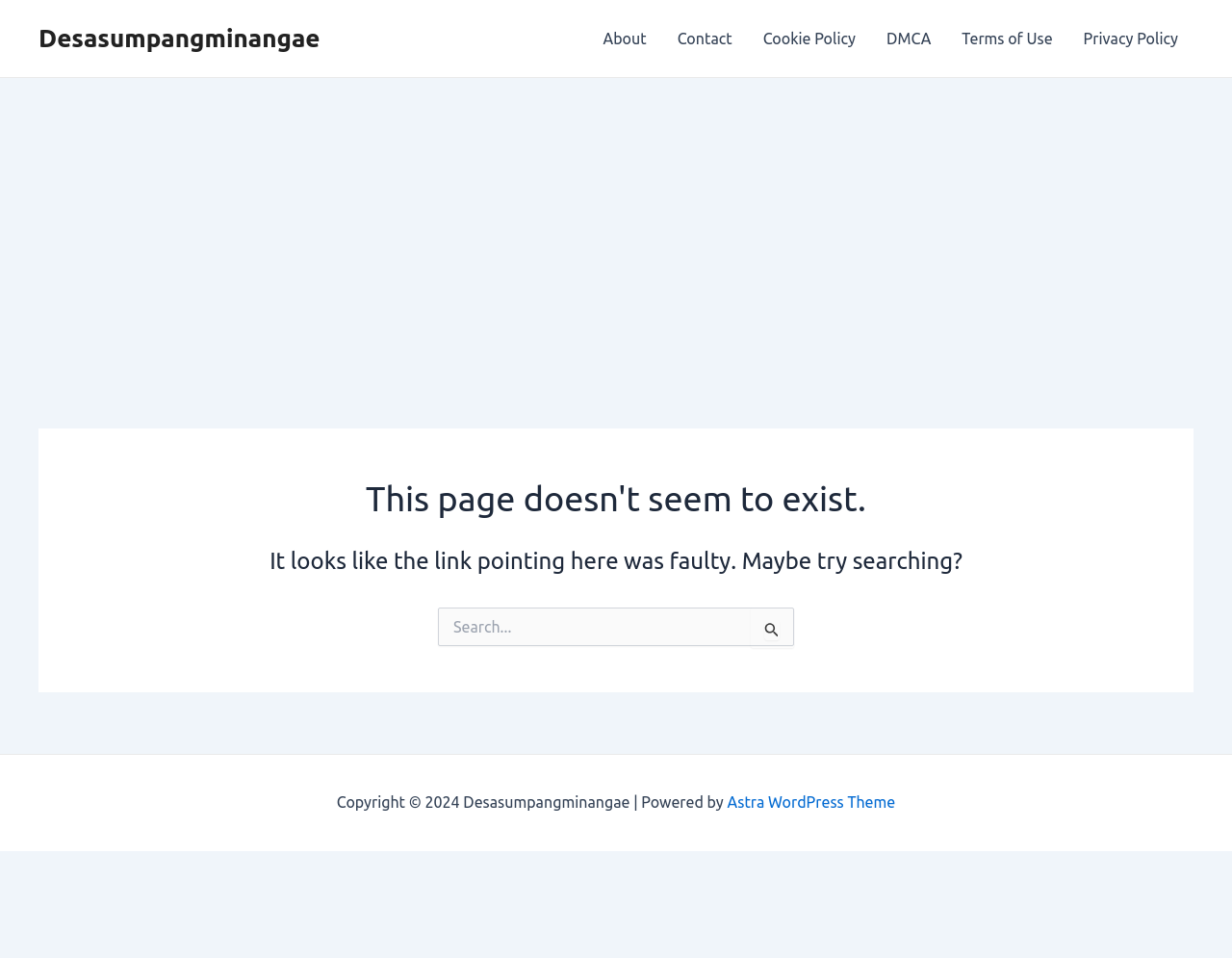Please locate the bounding box coordinates of the element's region that needs to be clicked to follow the instruction: "Search for something". The bounding box coordinates should be provided as four float numbers between 0 and 1, i.e., [left, top, right, bottom].

[0.355, 0.634, 0.645, 0.674]